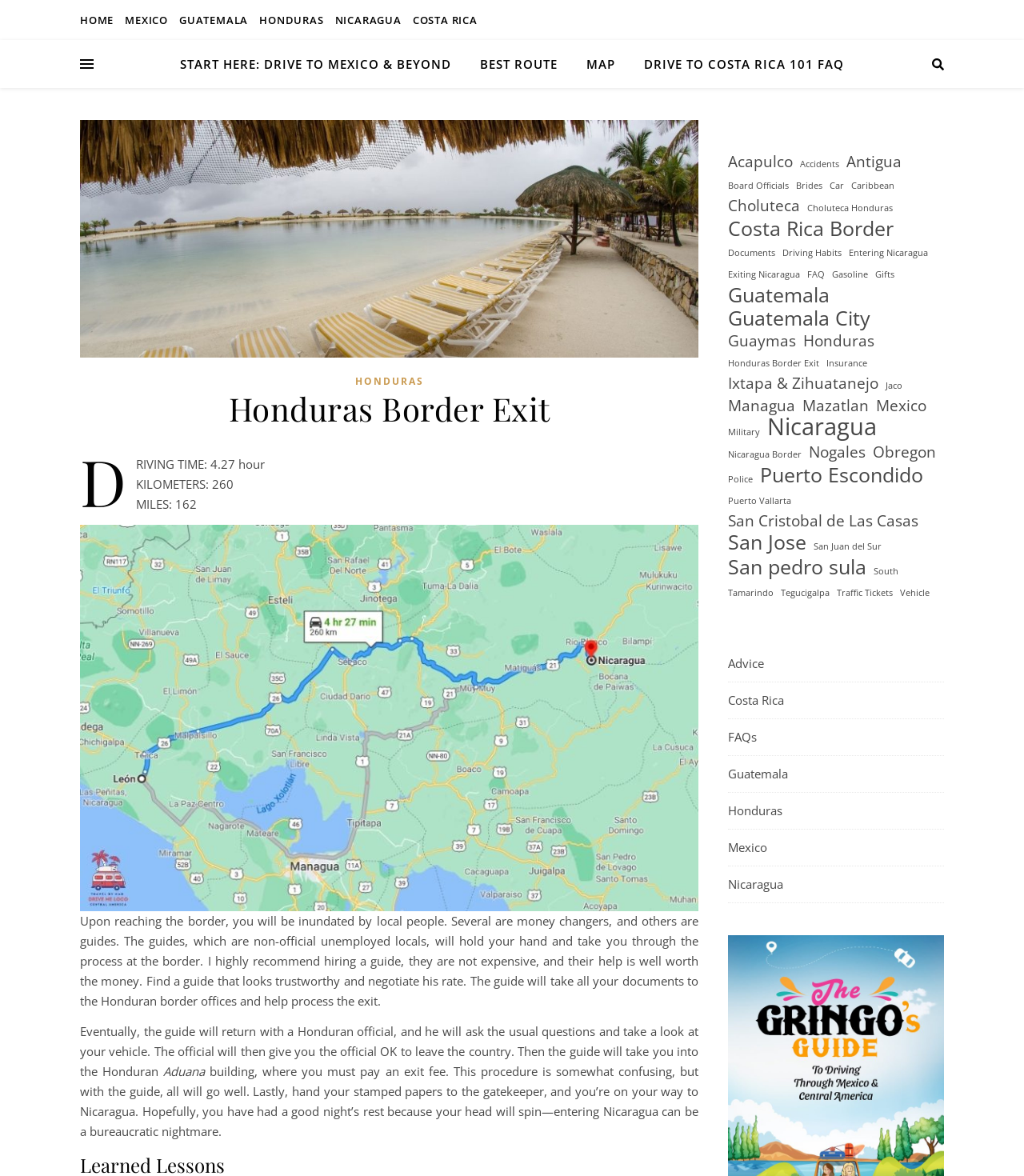Determine the bounding box coordinates of the clickable region to follow the instruction: "Read the 'DRIVING TIME: 4.27 hour' information".

[0.078, 0.372, 0.259, 0.445]